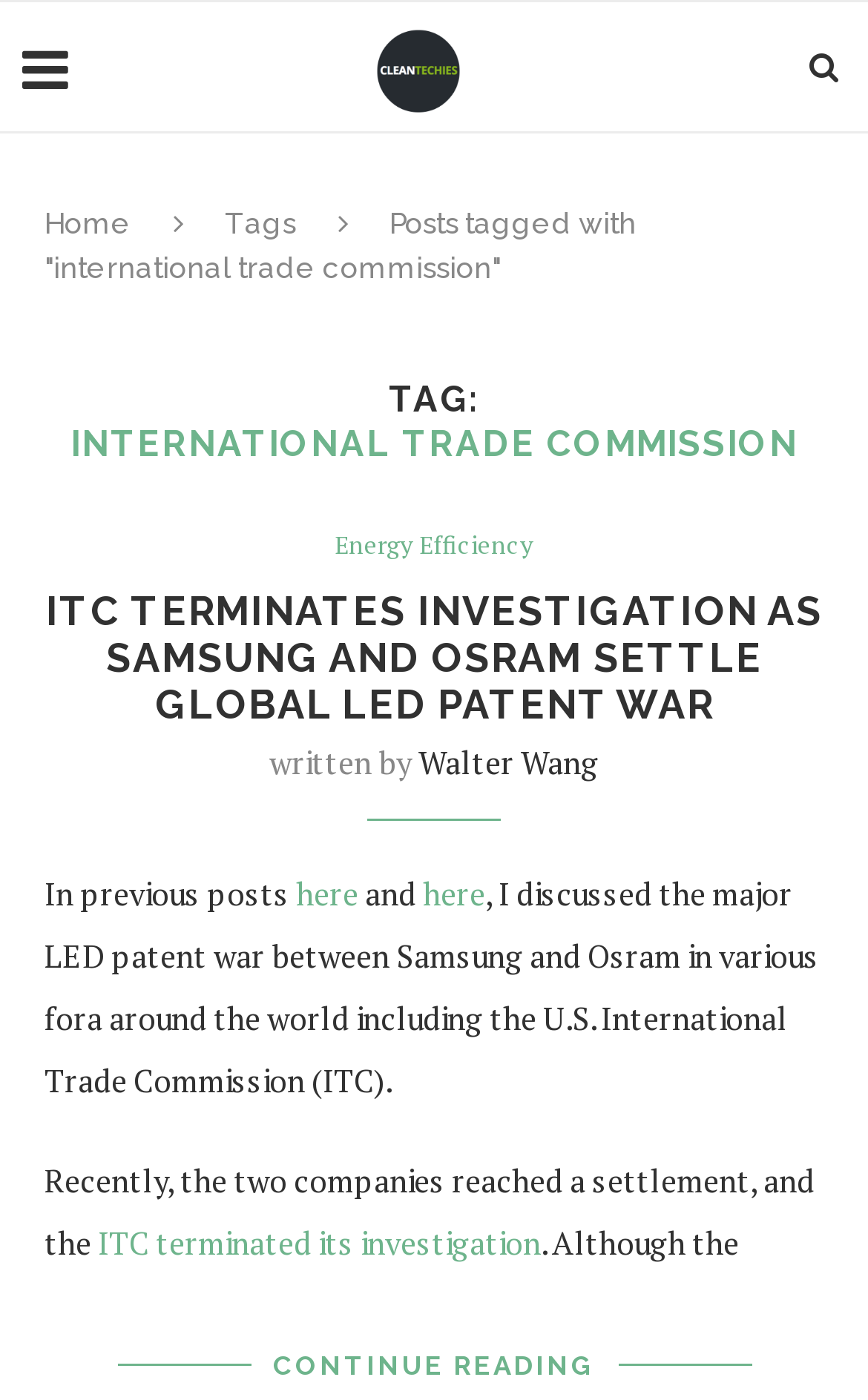Provide a single word or phrase to answer the given question: 
What is the settlement about?

LED patent war